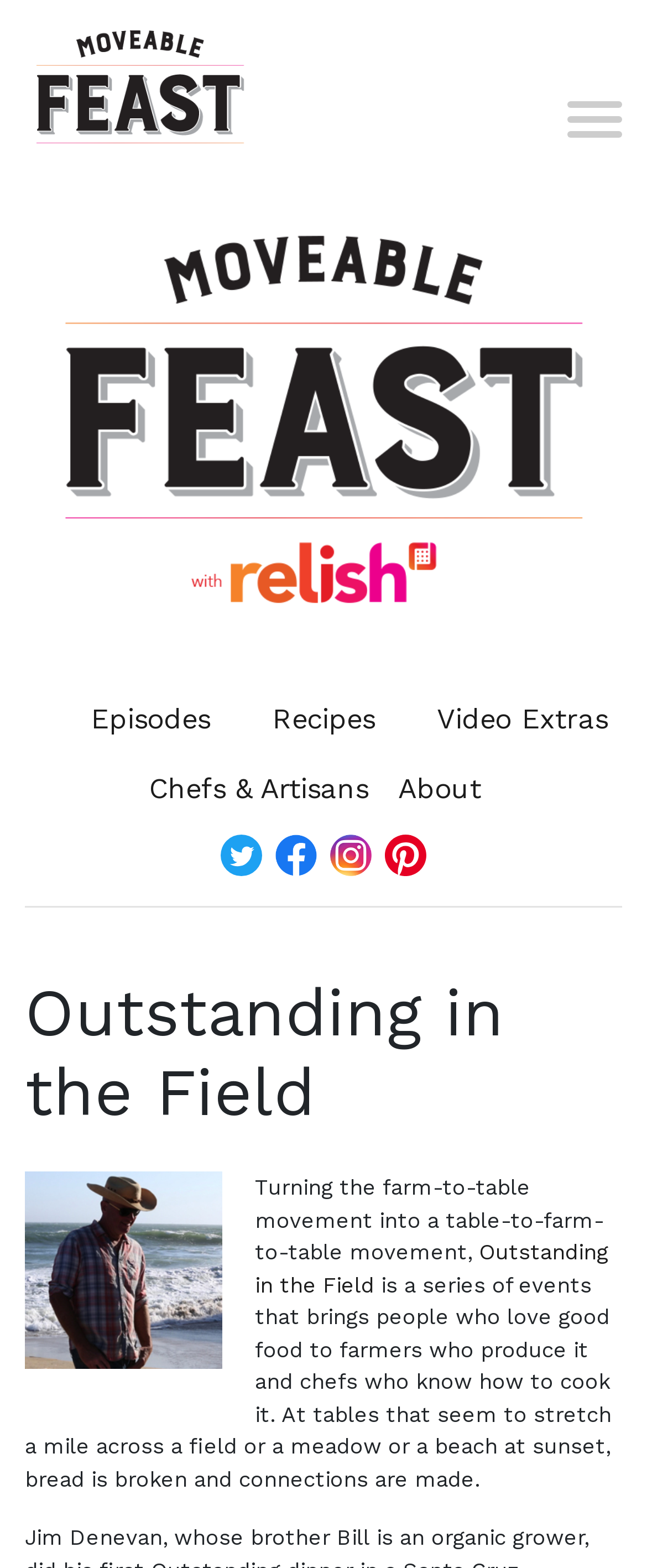Find the bounding box coordinates for the area that should be clicked to accomplish the instruction: "Click the image at the top".

[0.038, 0.016, 0.397, 0.093]